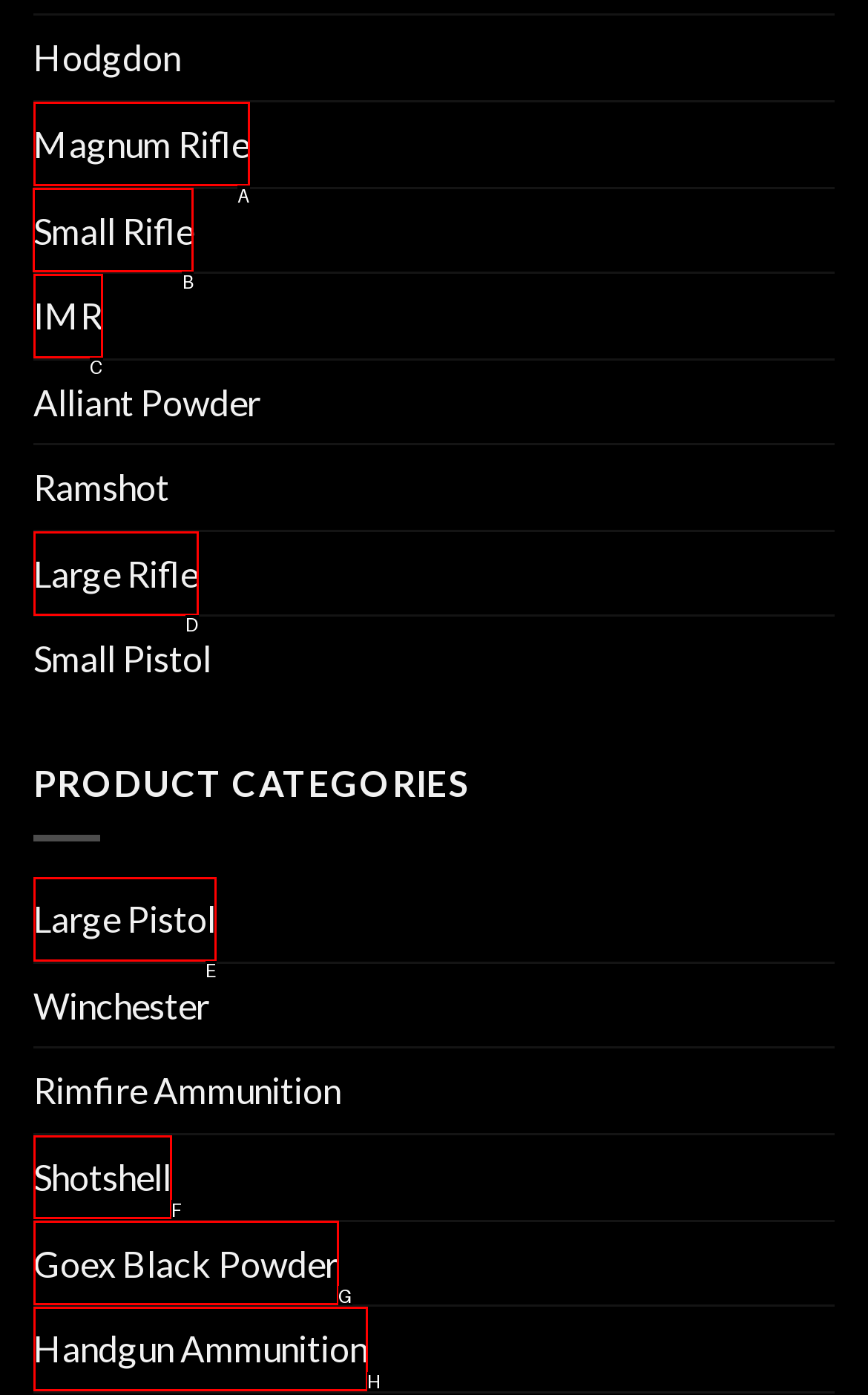Tell me which one HTML element I should click to complete the following instruction: go to Small Rifle
Answer with the option's letter from the given choices directly.

B